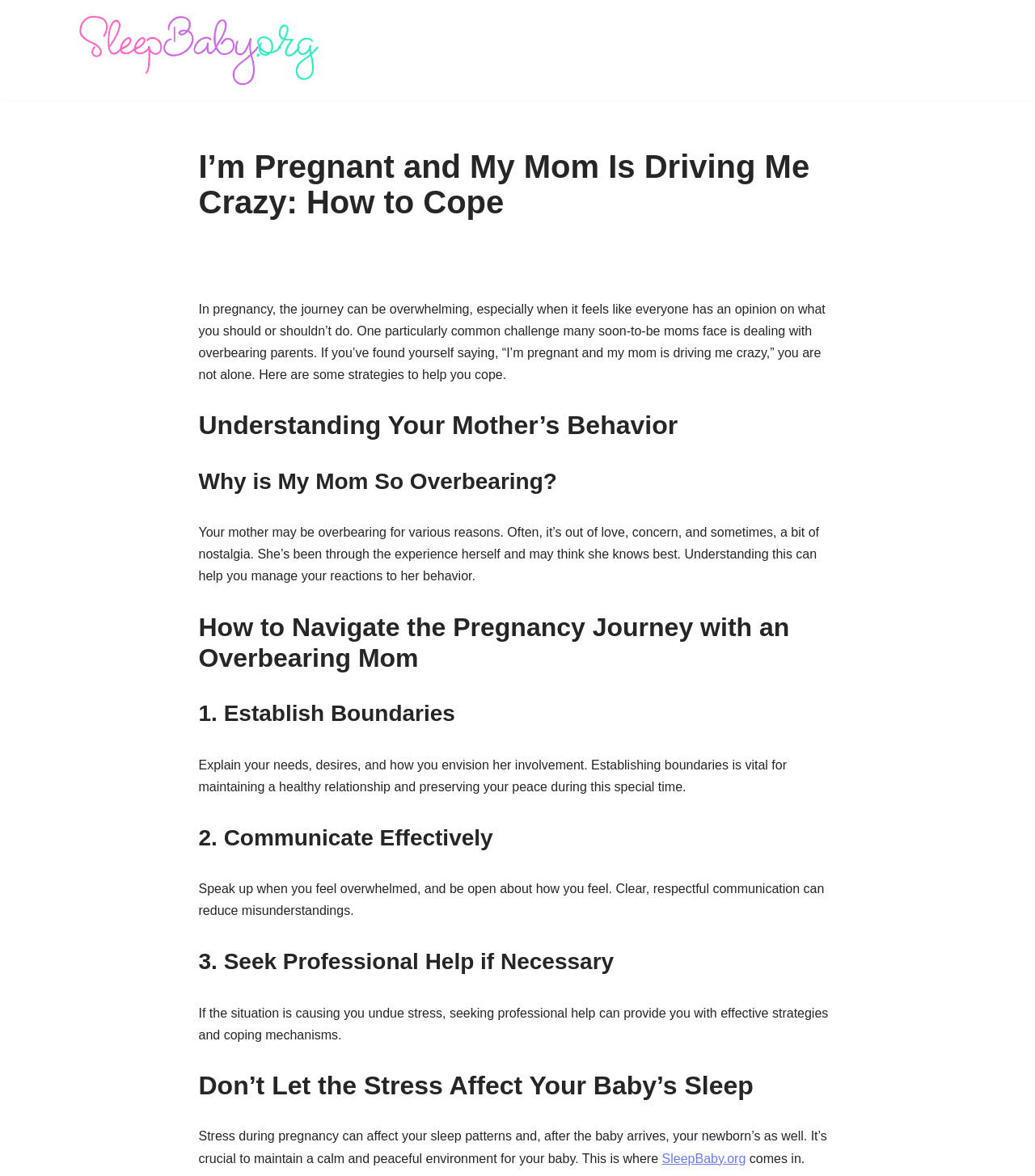Give a one-word or short phrase answer to this question: 
What is the name of the organization mentioned on the webpage?

SleepBaby.org